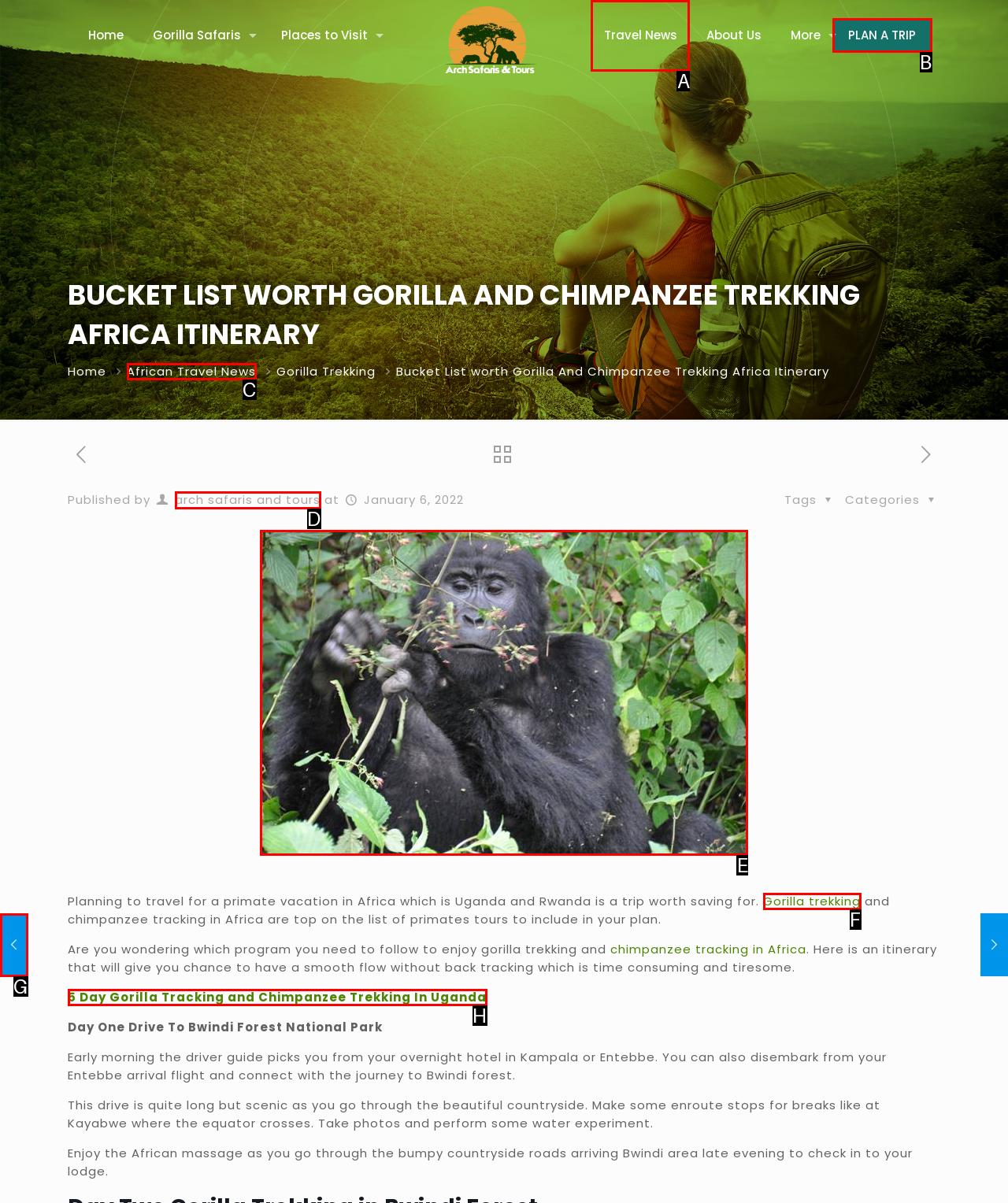Identify the correct UI element to click on to achieve the following task: View the 'Gorilla- tracking-Africa' image Respond with the corresponding letter from the given choices.

E